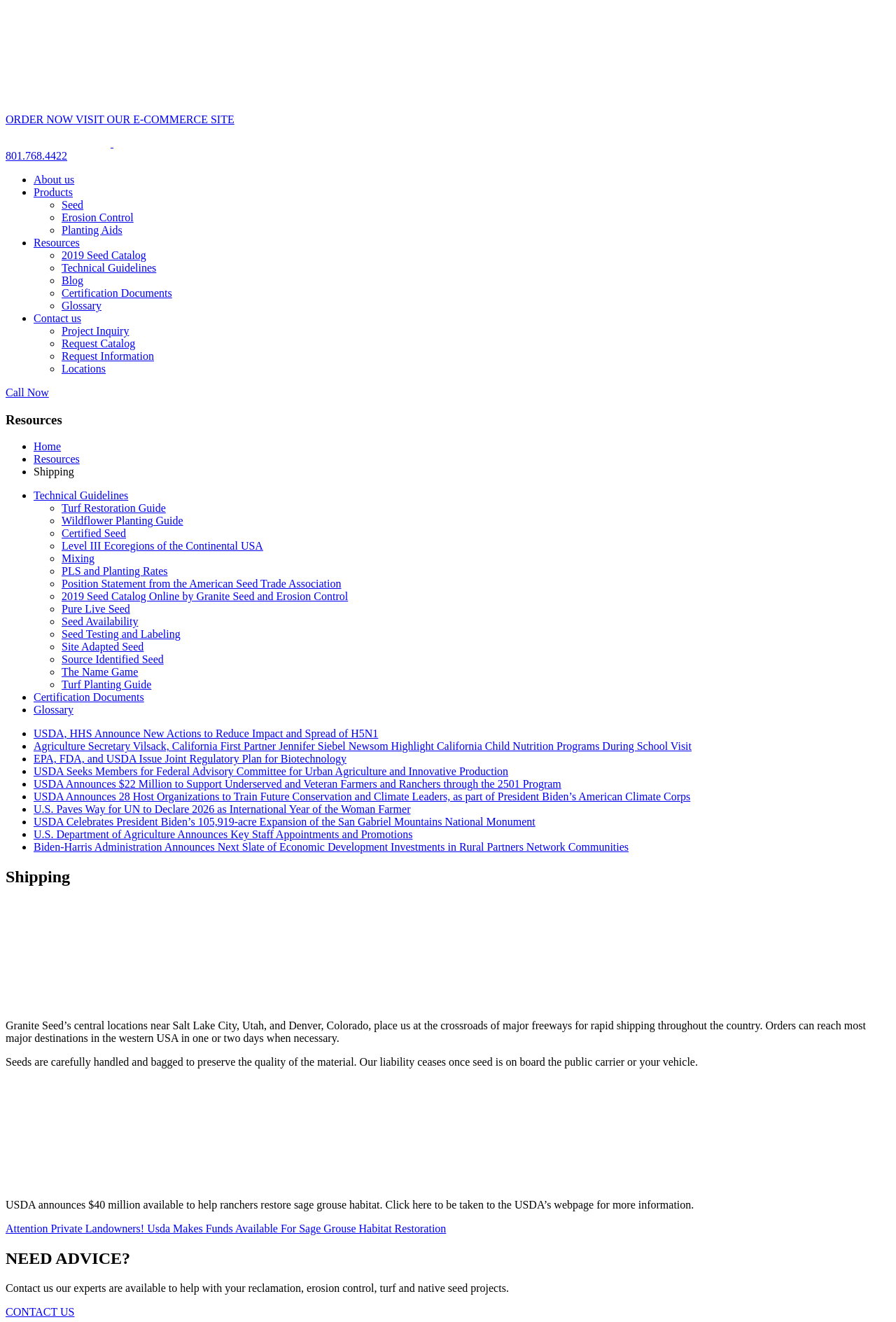Respond to the question below with a single word or phrase:
Is there a way to request a catalog on the website?

Yes